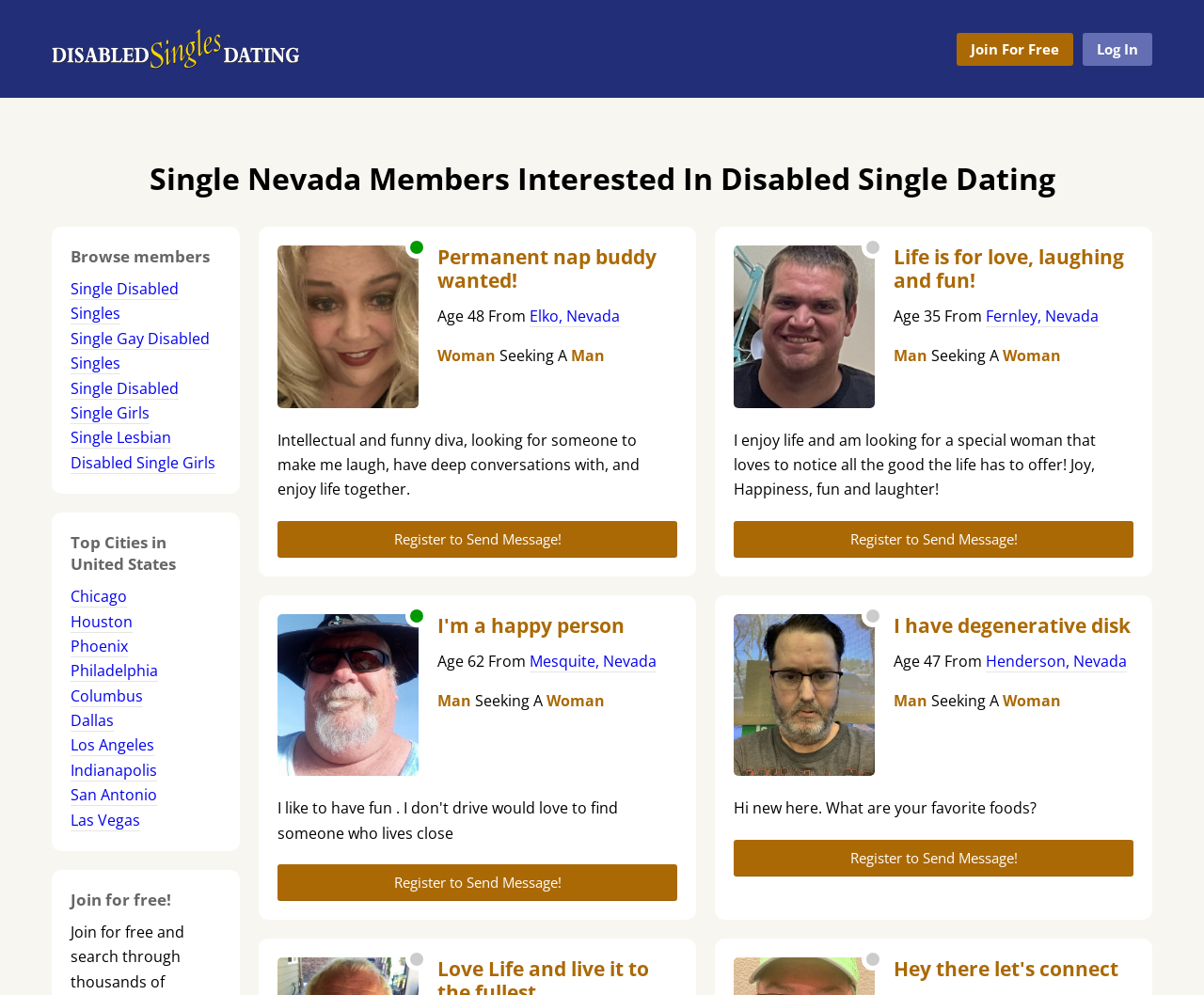How many profiles are displayed on the homepage?
Provide a fully detailed and comprehensive answer to the question.

Upon examining the webpage, I count five profiles displayed on the homepage, each with a photo, age, location, and brief description. These profiles are likely examples of users who have created accounts on the website.